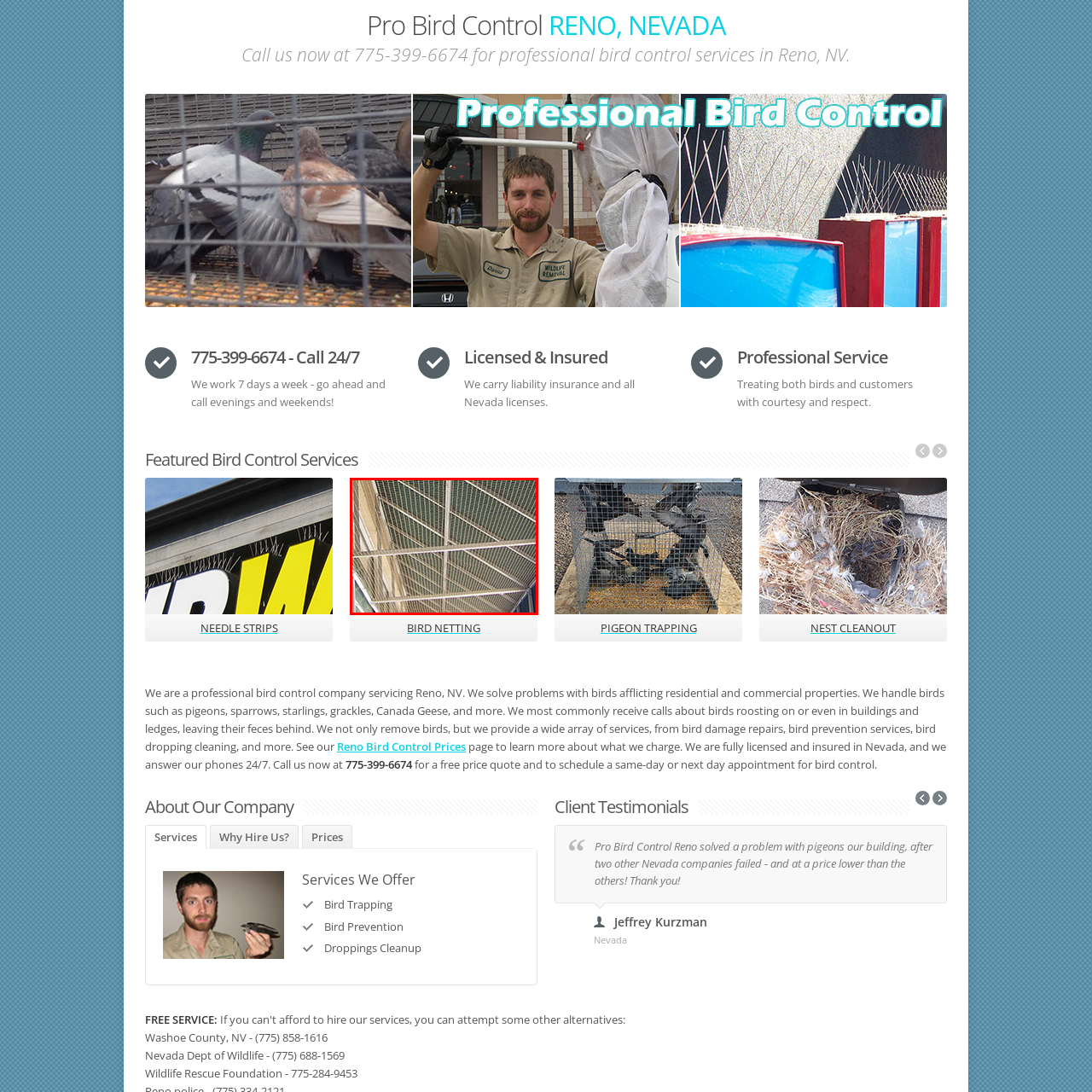Focus on the area marked by the red box, What is the benefit of using bird control solutions? 
Answer briefly using a single word or phrase.

Maintaining cleanliness and safety